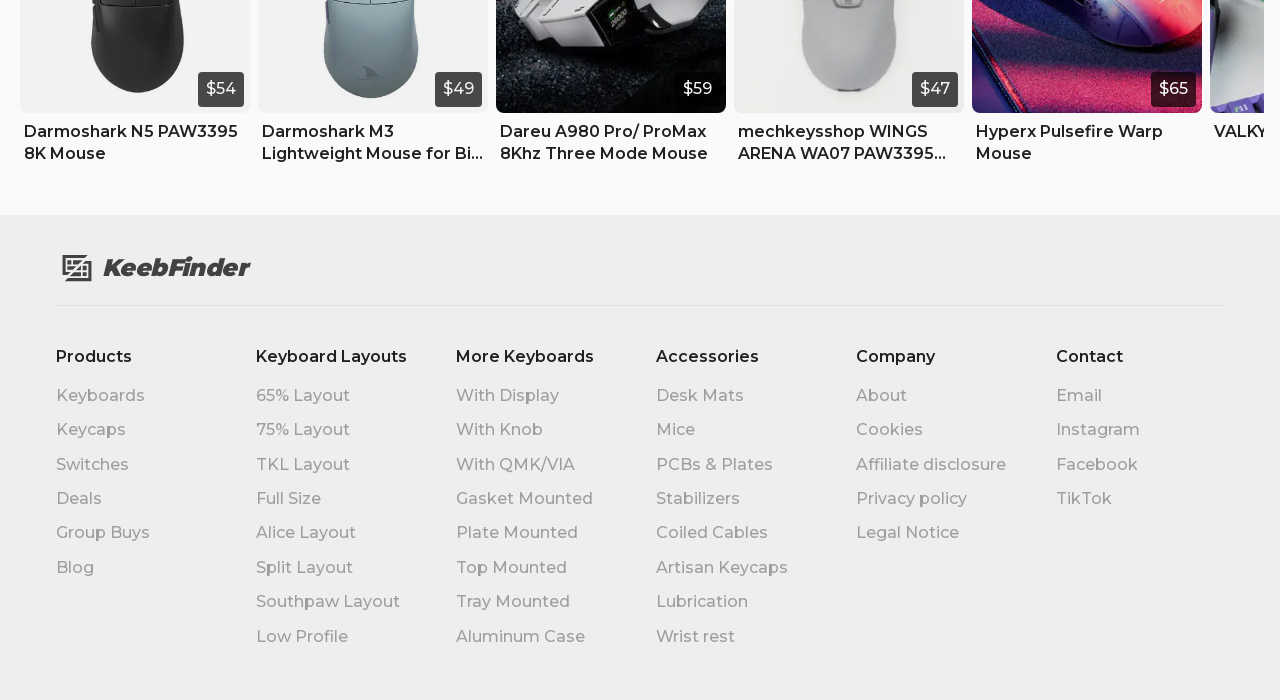Determine the bounding box coordinates of the section I need to click to execute the following instruction: "Click on the Darmoshark N5 PAW3395 8K Mouse link". Provide the coordinates as four float numbers between 0 and 1, i.e., [left, top, right, bottom].

[0.016, 0.167, 0.195, 0.242]